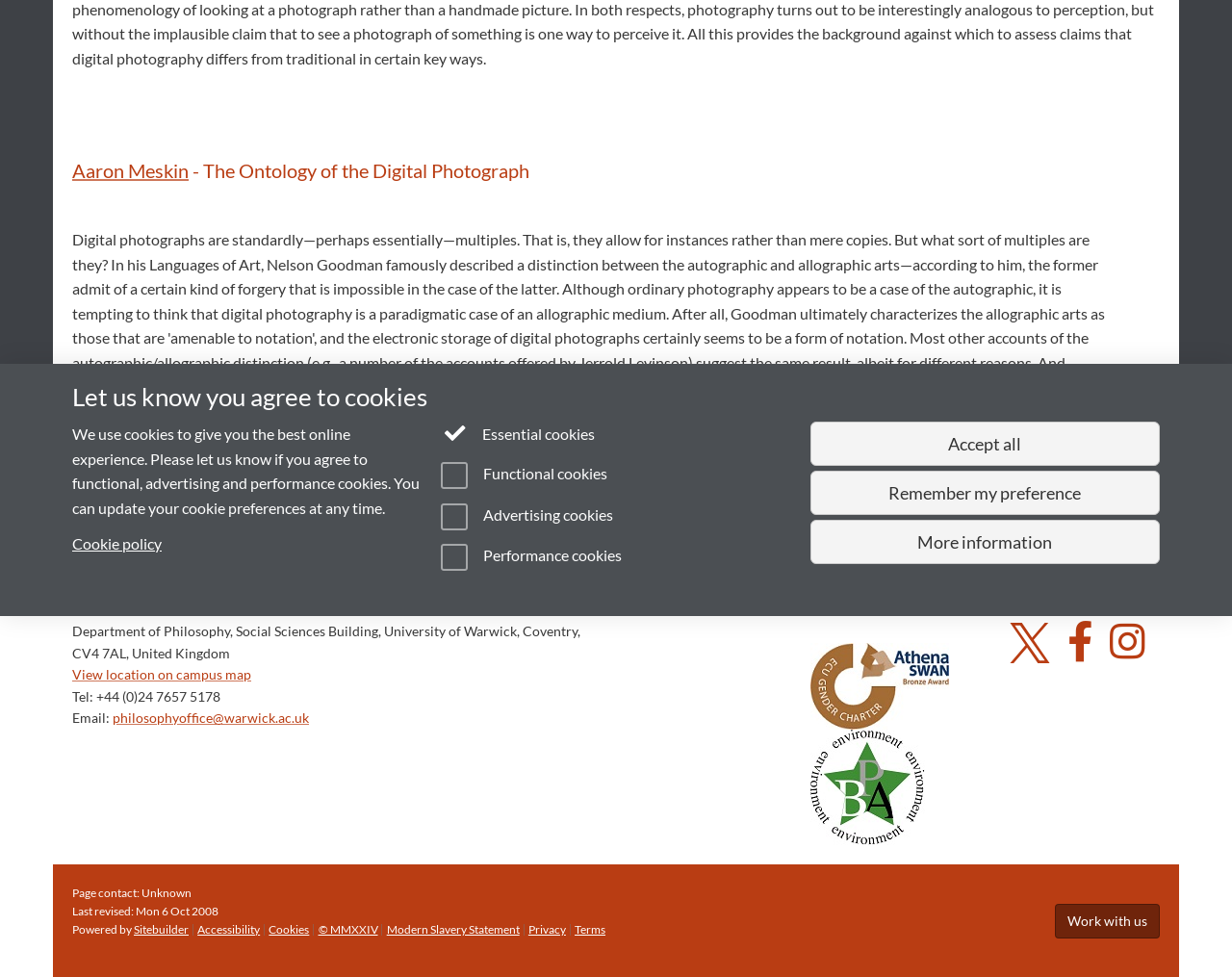Predict the bounding box of the UI element that fits this description: "© MMXXIV".

[0.258, 0.944, 0.307, 0.959]